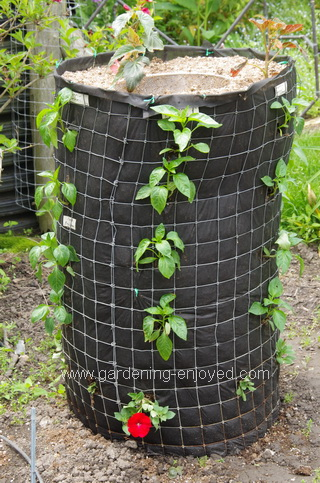Interpret the image and provide an in-depth description.

The image showcases a "Pillar of Peppers," an innovative gardening structure designed for vertical planting. This cylindrical planter, wrapped in a black mesh netting, supports pepper plants that are visibly growing along its sides. The top of the pillar is filled with soil, with a few plant stems peeking out. At the base, vibrant green leaves mingle with a striking red flower, adding a pop of color to the arrangement. This setup maximizes space efficiency and allows for easy watering and maintenance, as suggested in the accompanying text about gardening best practices. The overall scene is set against a backdrop of greenery, illustrating a well-maintained garden environment.